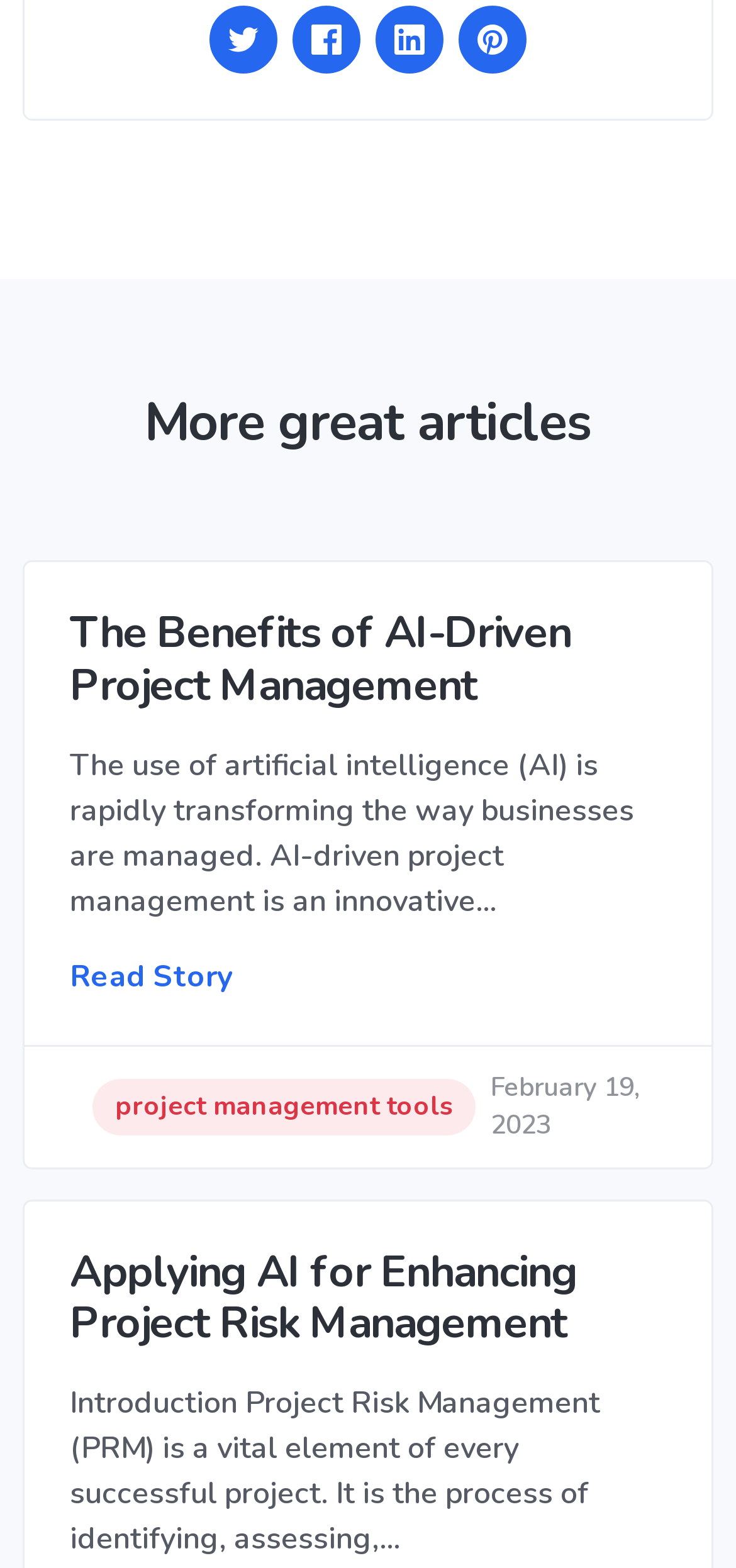Please find the bounding box coordinates of the clickable region needed to complete the following instruction: "Click the Twitter icon". The bounding box coordinates must consist of four float numbers between 0 and 1, i.e., [left, top, right, bottom].

[0.285, 0.003, 0.377, 0.046]